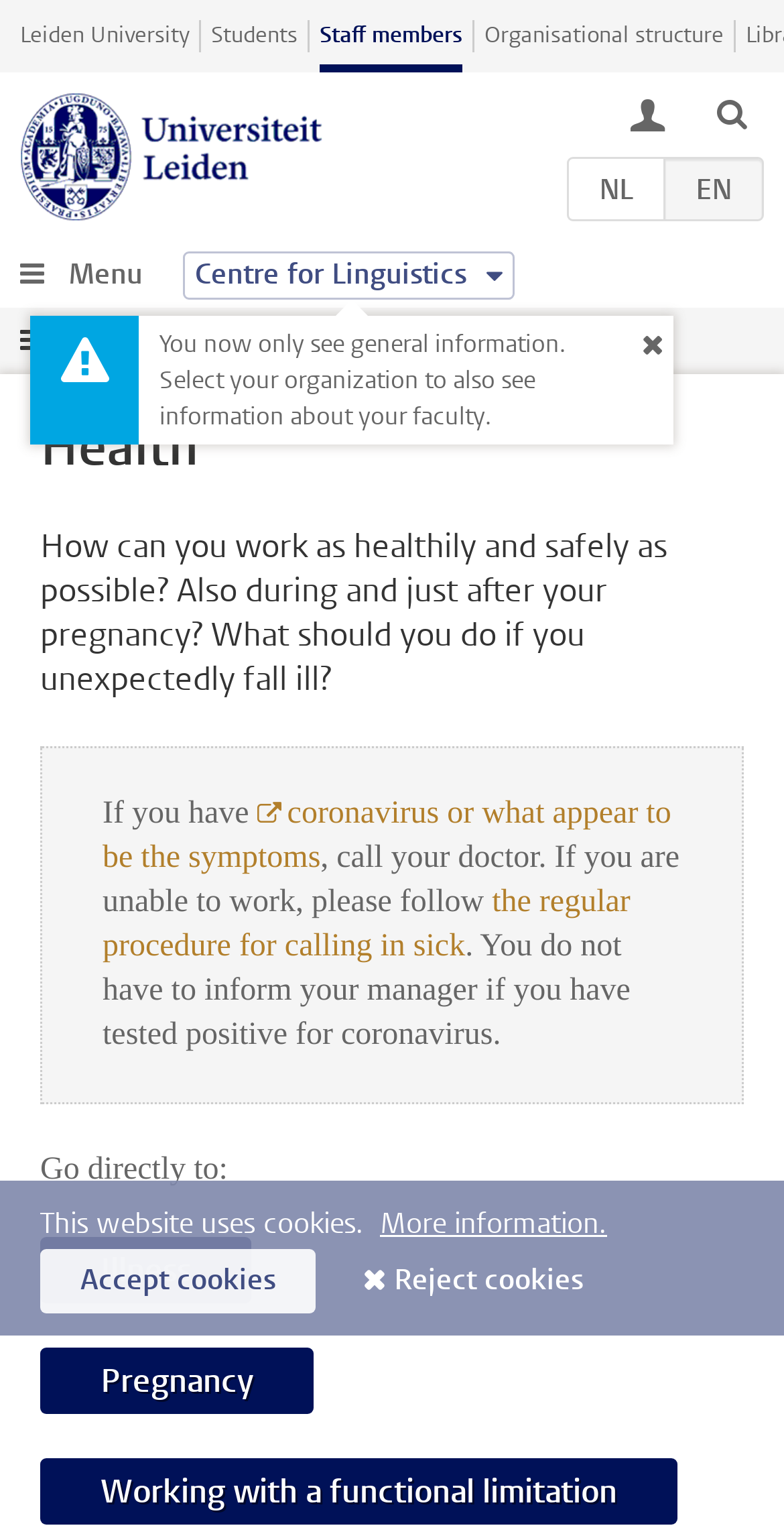What is the main topic of this webpage?
Please give a well-detailed answer to the question.

The main topic of this webpage is 'Health' as indicated by the heading 'Health' and the subheadings 'Illness', 'Pregnancy', and 'Working with a functional limitation'.